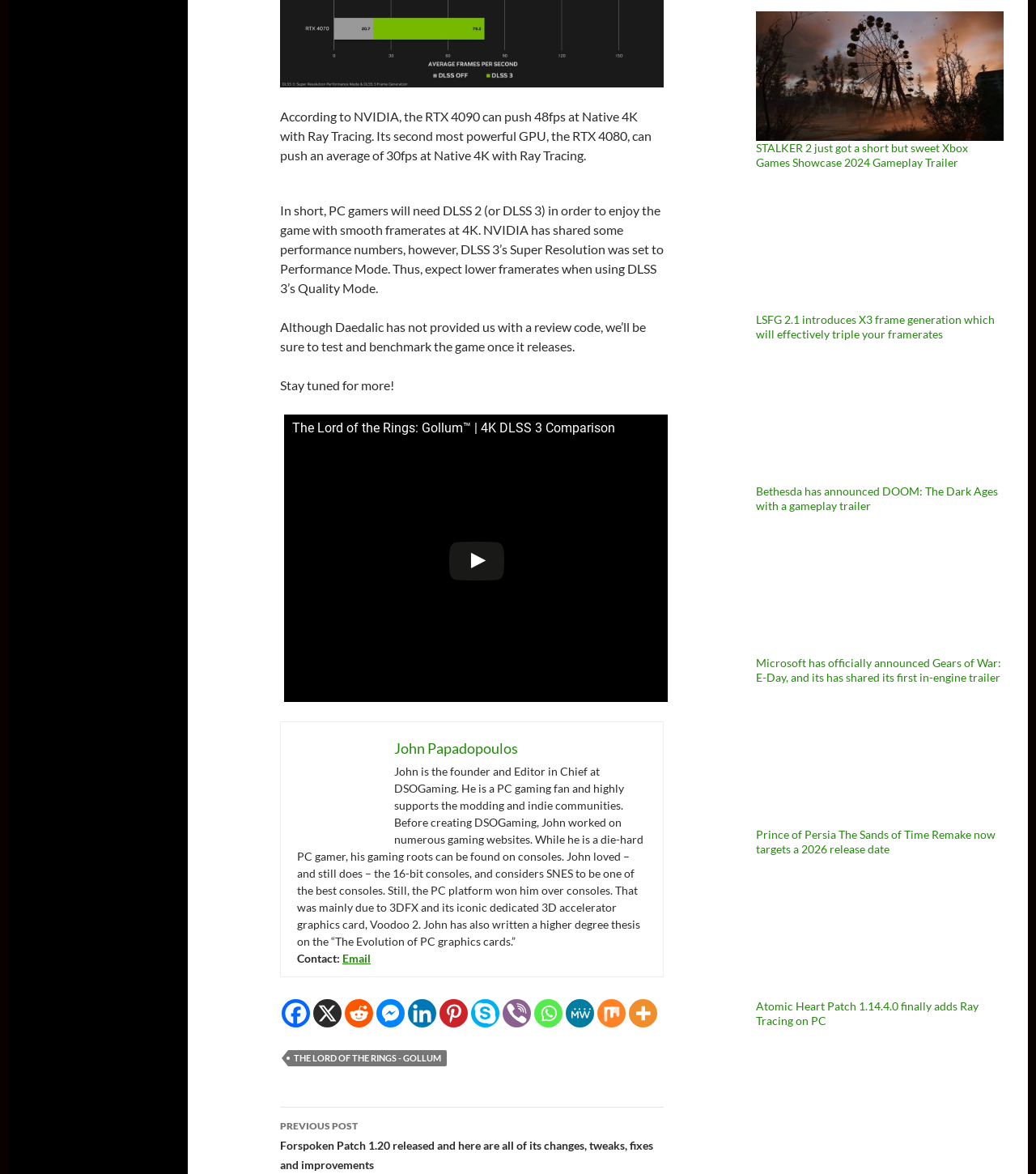Determine the bounding box coordinates for the UI element with the following description: "title="More"". The coordinates should be four float numbers between 0 and 1, represented as [left, top, right, bottom].

[0.607, 0.473, 0.634, 0.498]